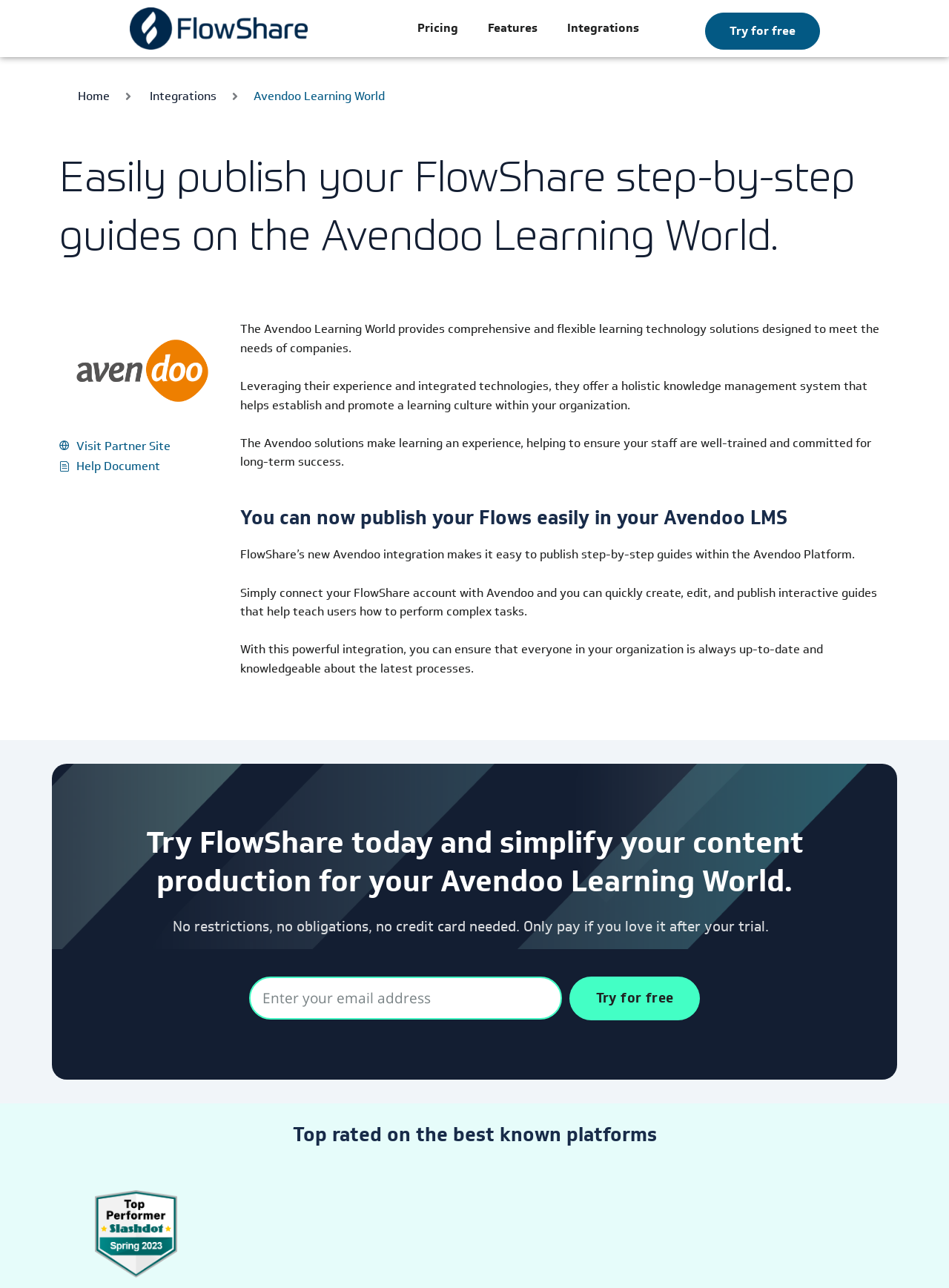Extract the bounding box of the UI element described as: "name="form_fields[fp_email]" placeholder="Enter your email address"".

[0.263, 0.758, 0.593, 0.792]